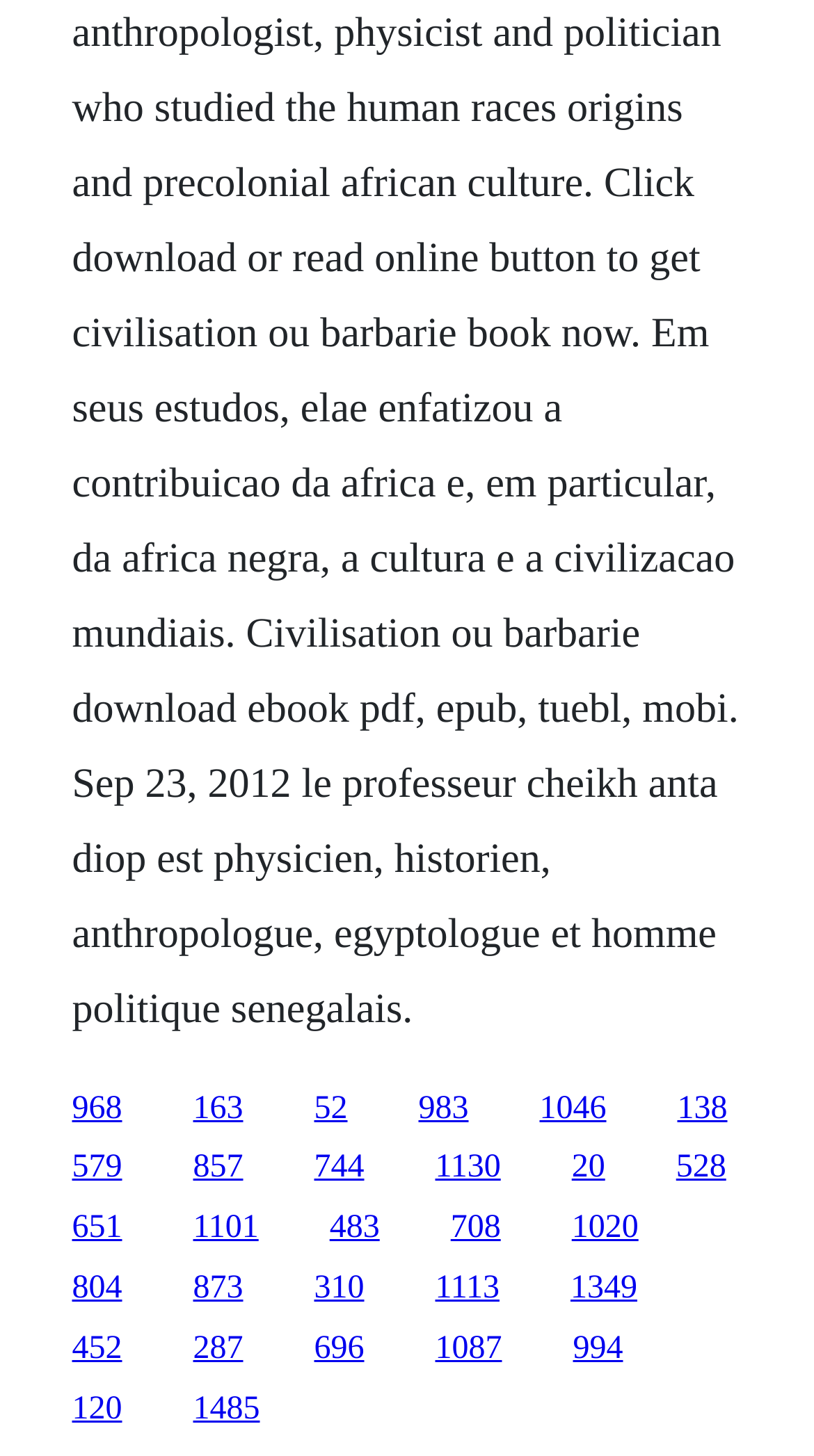Please determine the bounding box coordinates of the area that needs to be clicked to complete this task: 'click the first link'. The coordinates must be four float numbers between 0 and 1, formatted as [left, top, right, bottom].

[0.088, 0.749, 0.15, 0.773]